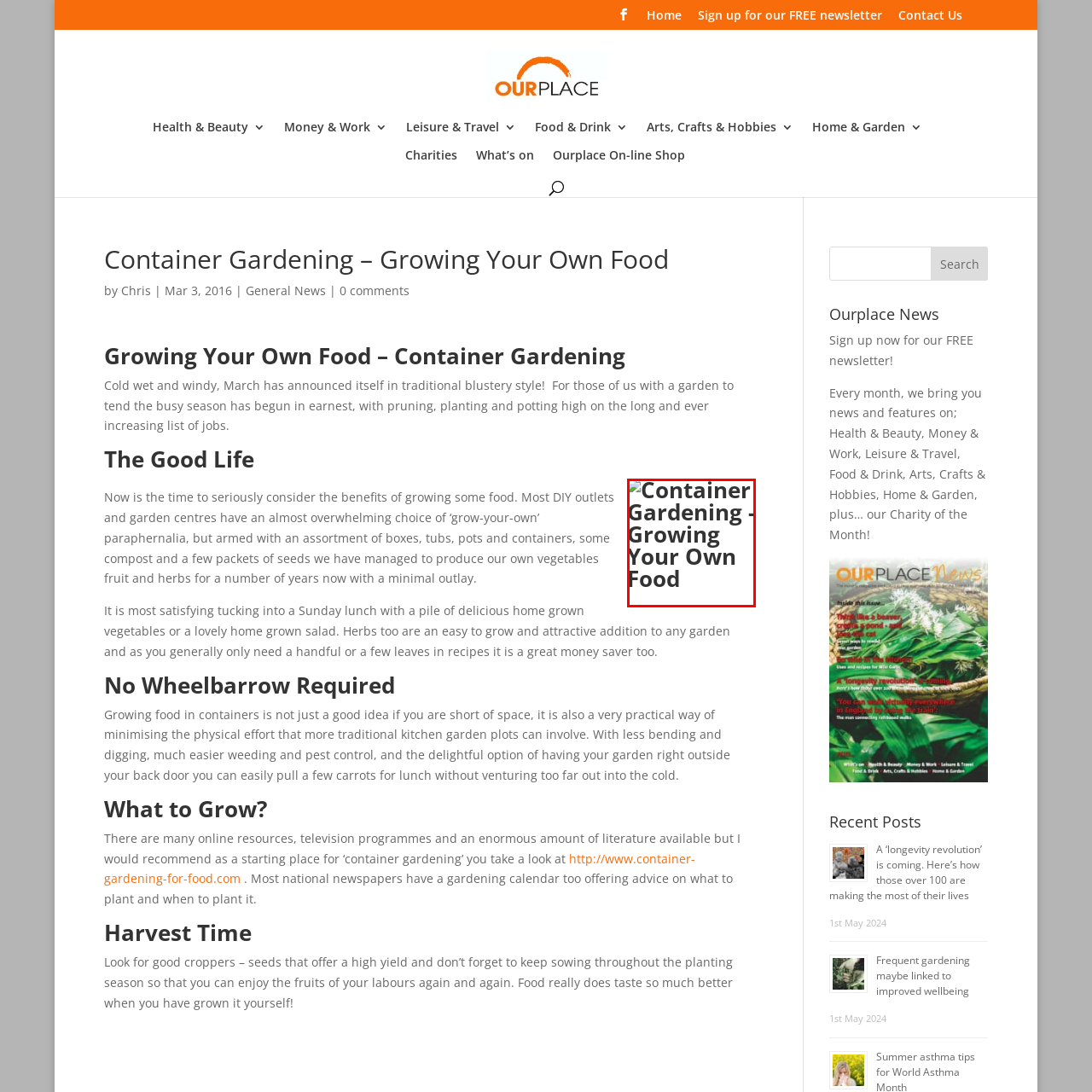What is the ideal situation for container gardening?
Analyze the image within the red bounding box and respond to the question with a detailed answer derived from the visual content.

According to the caption, container gardening is ideal for those with limited space or who wish to minimize physical effort typically associated with traditional gardening, implying that limited space is one of the ideal situations for container gardening.